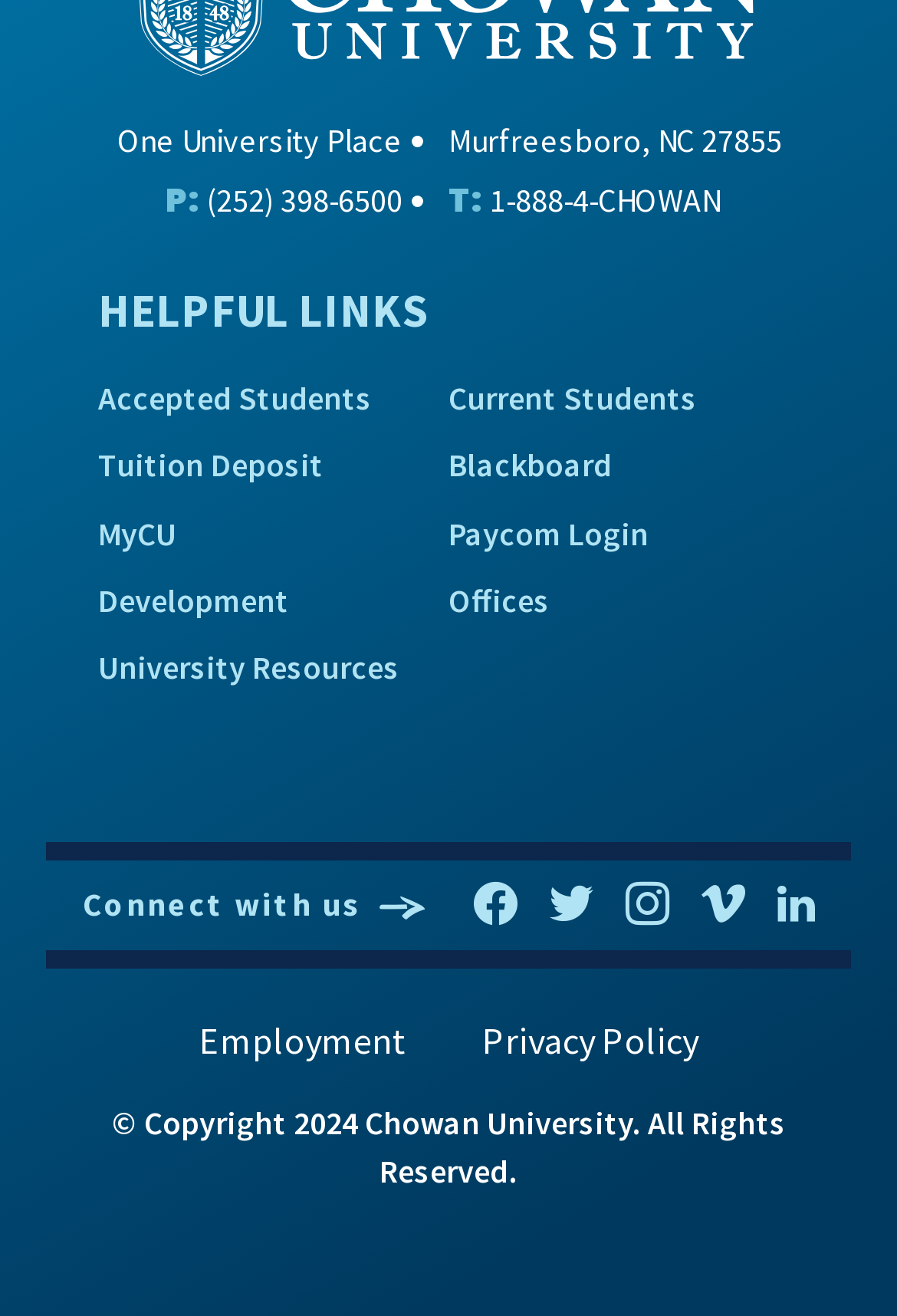How many menu items are under 'HELPFUL LINKS'?
Analyze the screenshot and provide a detailed answer to the question.

The 'HELPFUL LINKS' section is a navigation menu that contains 8 menu items: 'Accepted Students', 'Current Students', 'Tuition Deposit', 'Blackboard', 'MyCU', 'Paycom Login', 'Development', and 'University Resources'.